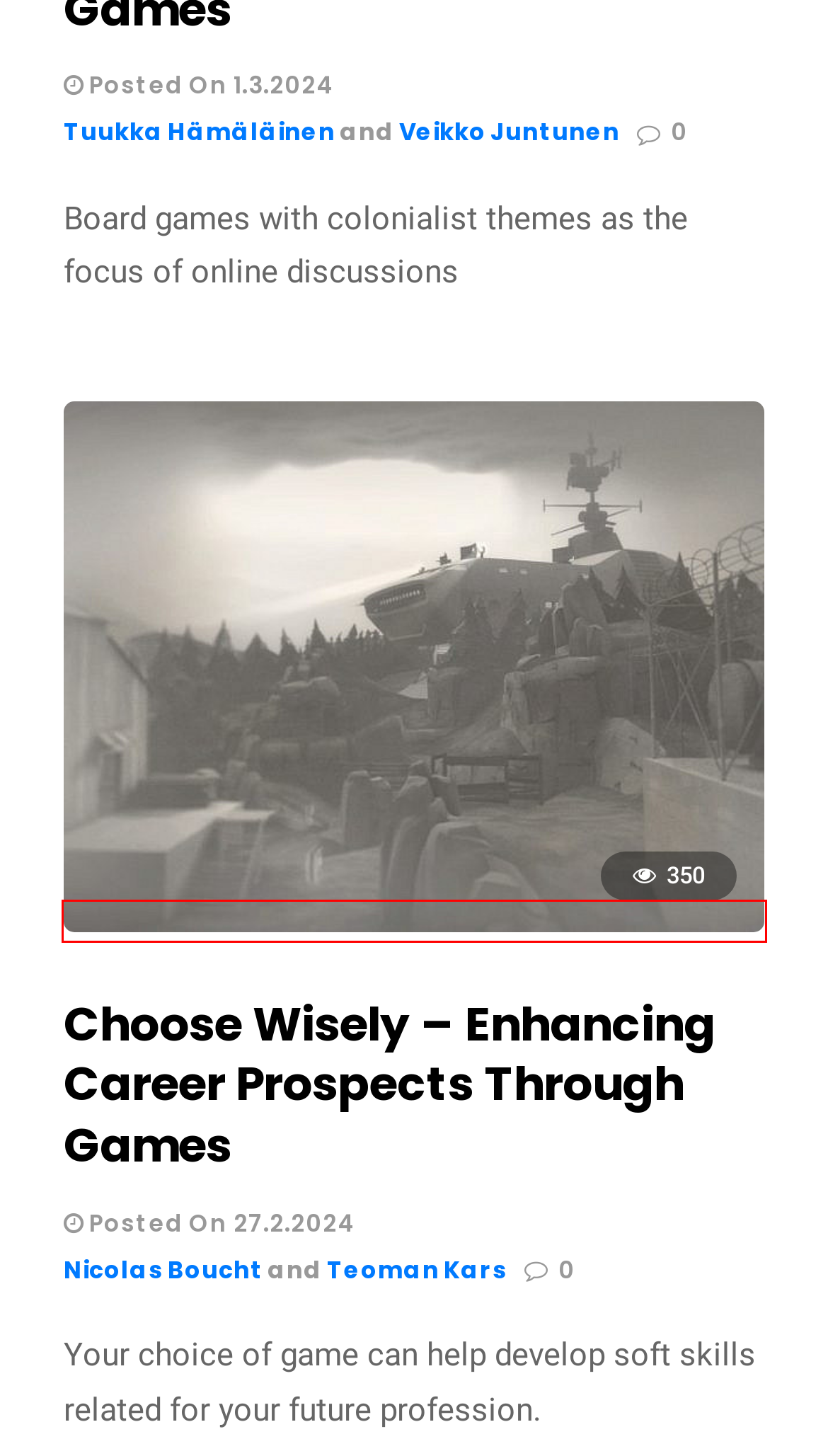You have a screenshot of a webpage with a red bounding box around an element. Select the webpage description that best matches the new webpage after clicking the element within the red bounding box. Here are the descriptions:
A. Teoman Kars - PlayLab! Magazine
B. Nicolas Boucht - PlayLab! Magazine
C. Features
D. Tuukka Hämäläinen - PlayLab! Magazine
E. "Historically and Geographically Incorrect" - Colonialism and Board Games - PlayLab! Magazine
F. Veikko Juntunen - PlayLab! Magazine
G. About PlayLab! - PlayLab! Magazine
H. Choose Wisely - Enhancing Career Prospects Through Games - PlayLab! Magazine

H